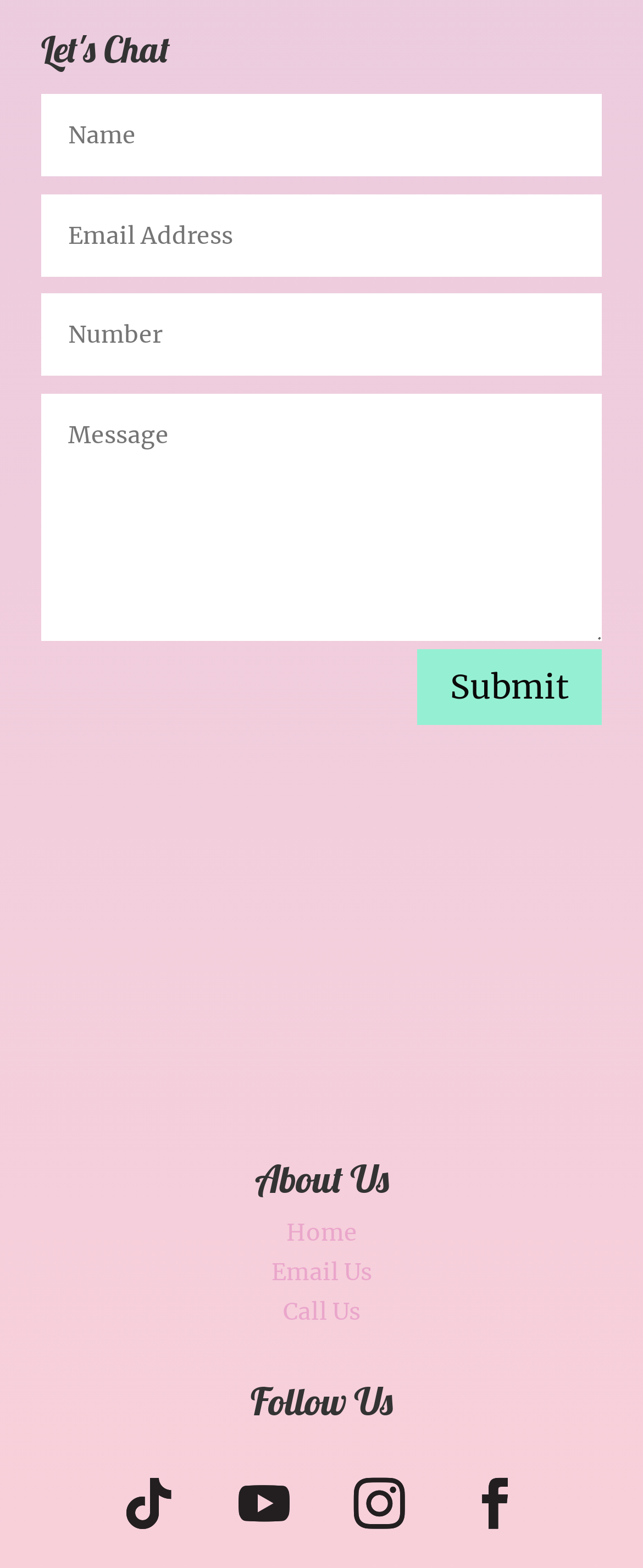Determine the bounding box coordinates for the HTML element described here: "name="et_pb_contact_email_0" placeholder="Email Address"".

[0.065, 0.124, 0.936, 0.176]